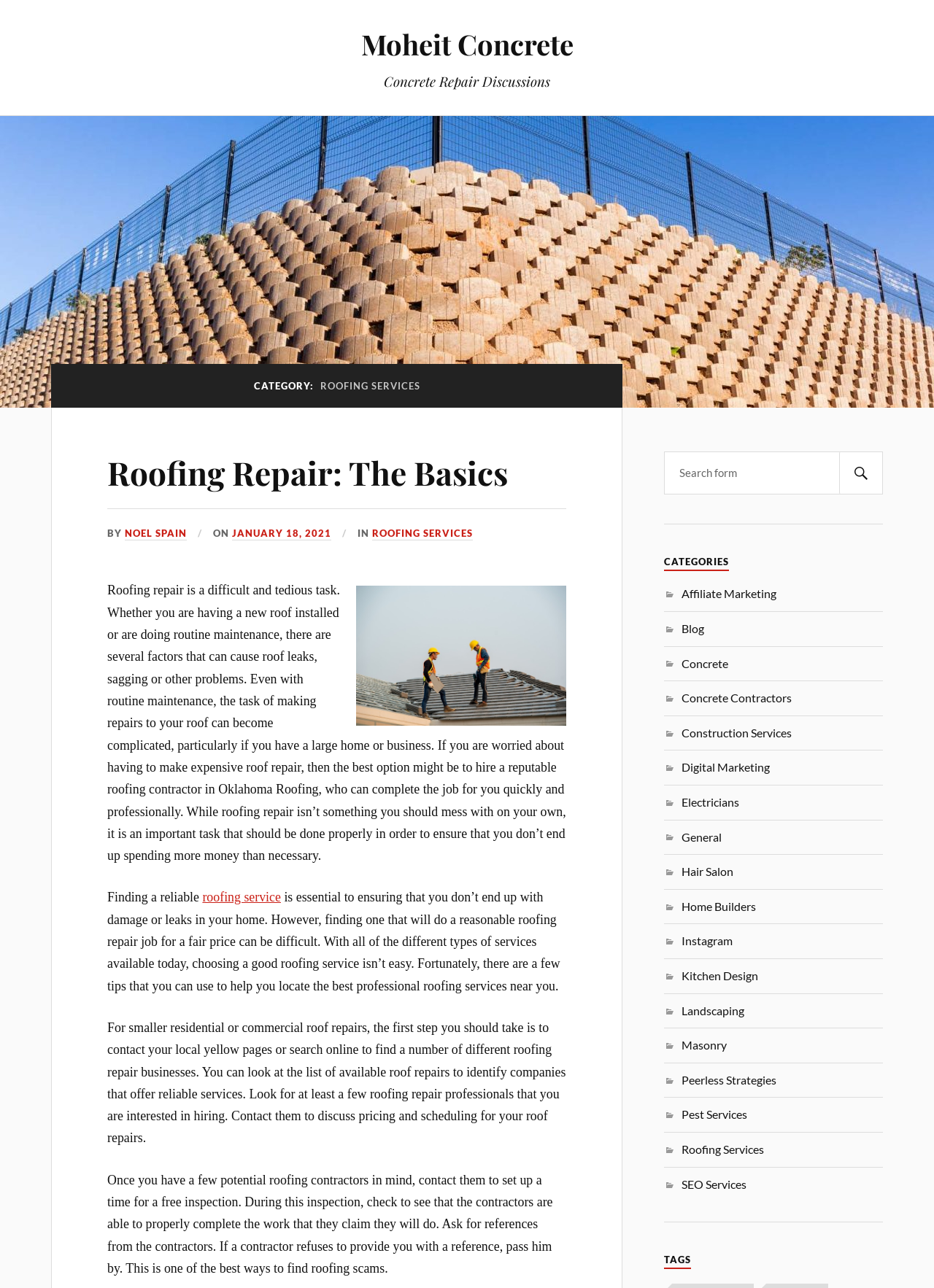Indicate the bounding box coordinates of the element that needs to be clicked to satisfy the following instruction: "Click on the 'Roofing Repair: The Basics' link". The coordinates should be four float numbers between 0 and 1, i.e., [left, top, right, bottom].

[0.115, 0.35, 0.544, 0.384]